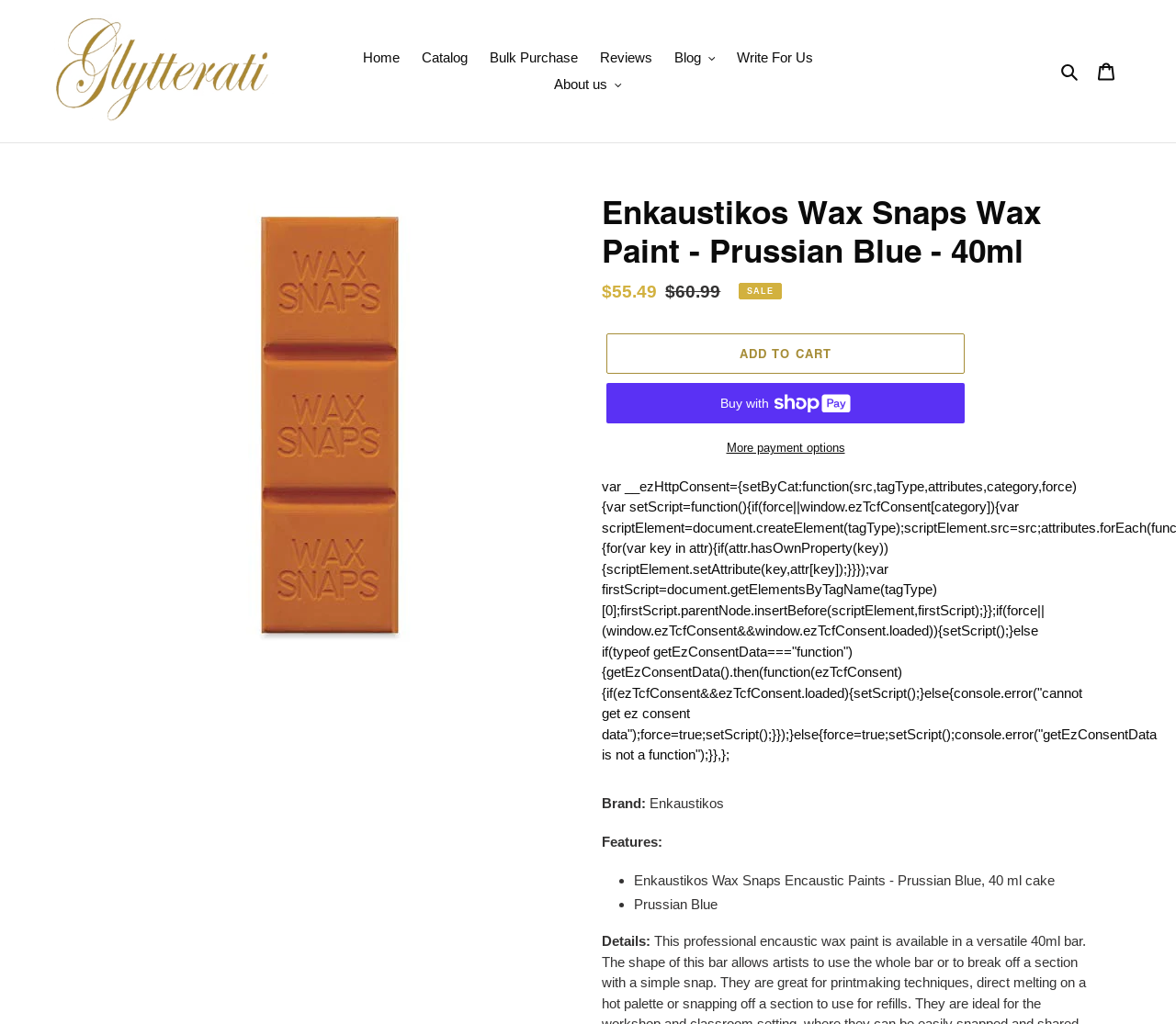Pinpoint the bounding box coordinates of the clickable area necessary to execute the following instruction: "View product details". The coordinates should be given as four float numbers between 0 and 1, namely [left, top, right, bottom].

[0.512, 0.189, 0.926, 0.265]